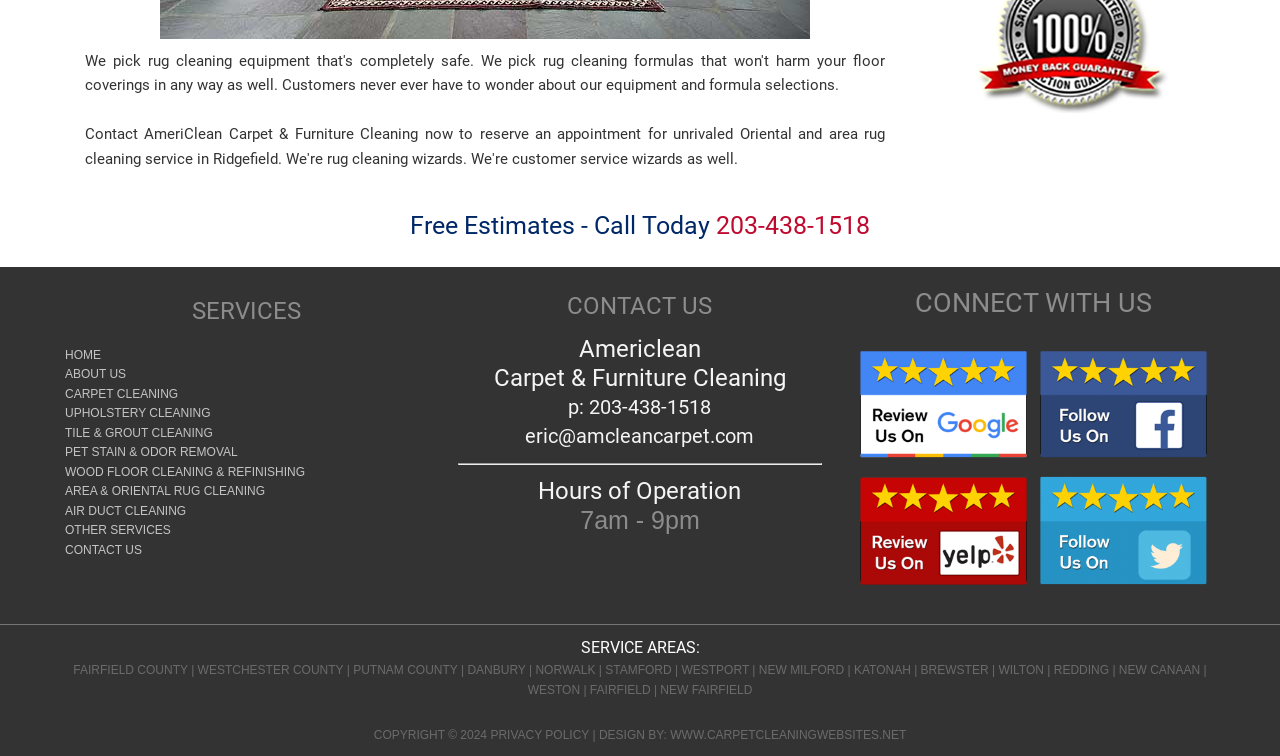Look at the image and write a detailed answer to the question: 
What are the hours of operation for Americlean?

The hours of operation can be found in the 'CONTACT US' section of the webpage, under the 'Hours of Operation' heading.